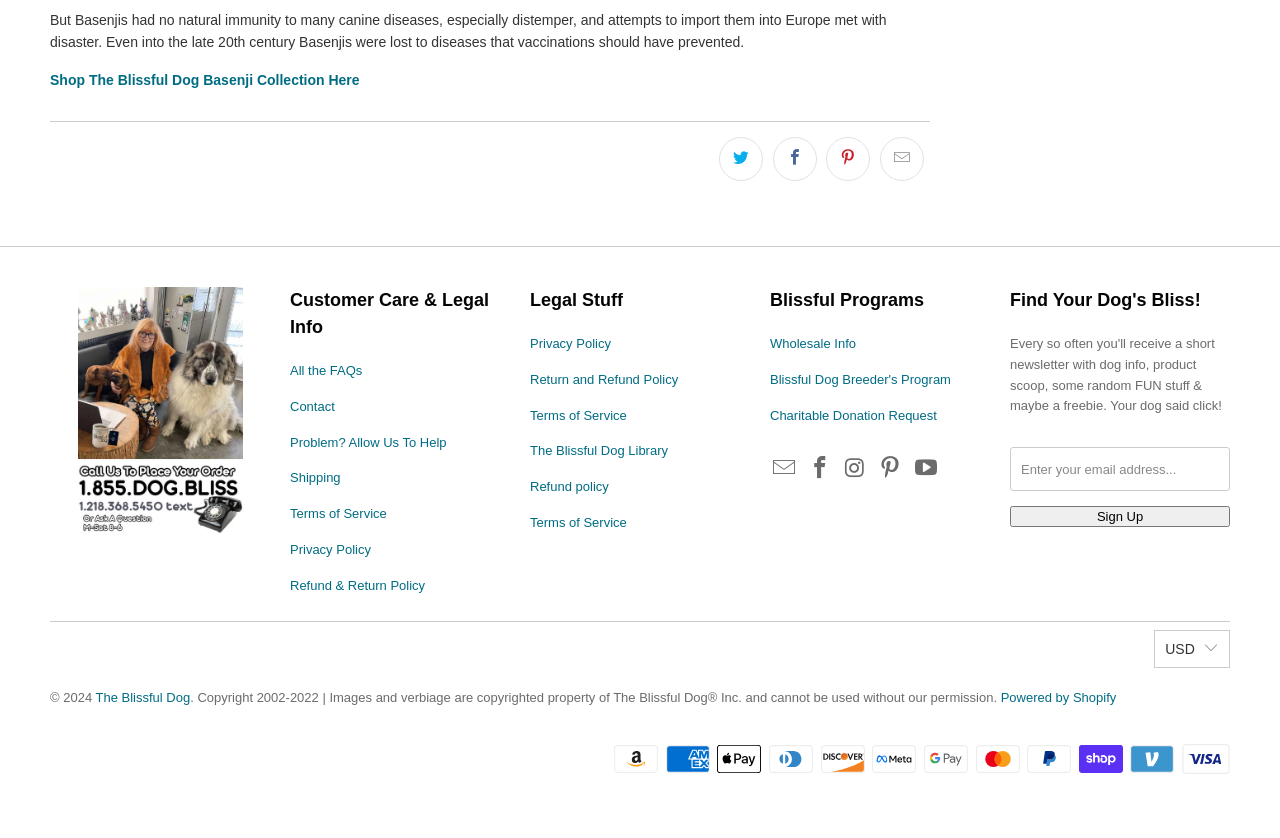Determine the bounding box coordinates for the area you should click to complete the following instruction: "Click the 'Wholesale Info' link".

[0.602, 0.401, 0.669, 0.419]